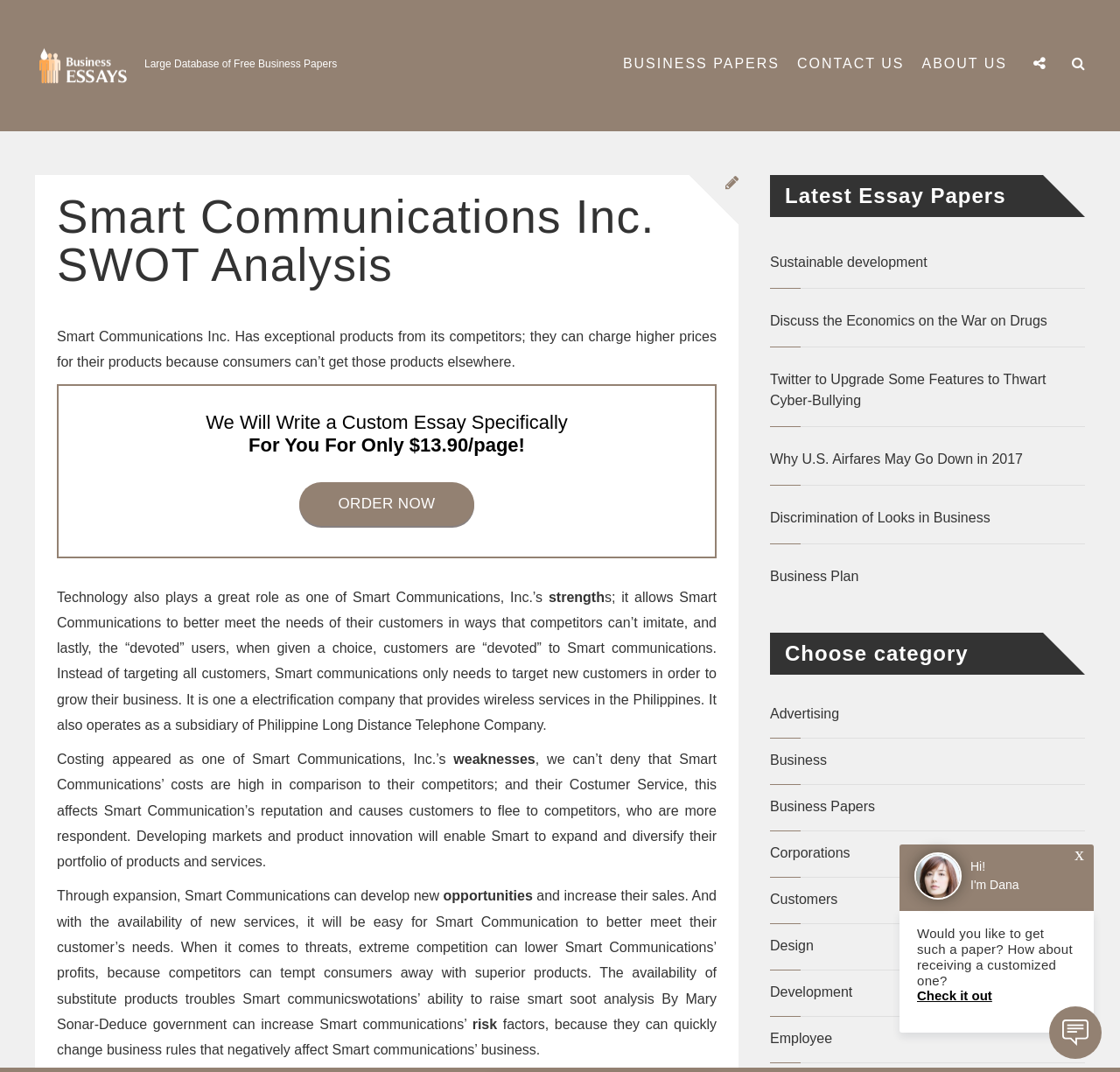Locate and provide the bounding box coordinates for the HTML element that matches this description: "Sustainable development".

[0.688, 0.235, 0.969, 0.255]